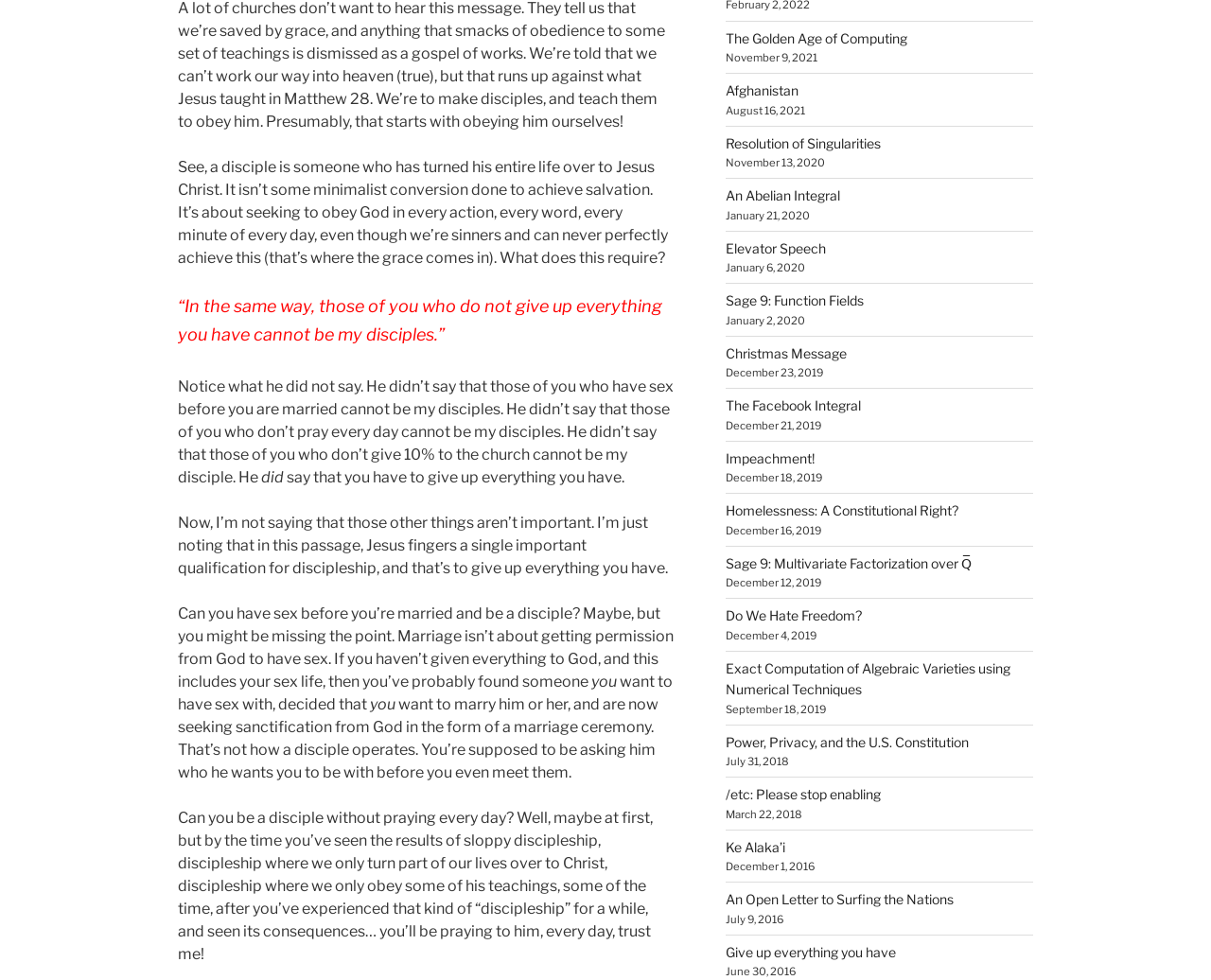Can you identify the bounding box coordinates of the clickable region needed to carry out this instruction: 'Click the link 'Give up everything you have''? The coordinates should be four float numbers within the range of 0 to 1, stated as [left, top, right, bottom].

[0.599, 0.963, 0.74, 0.98]